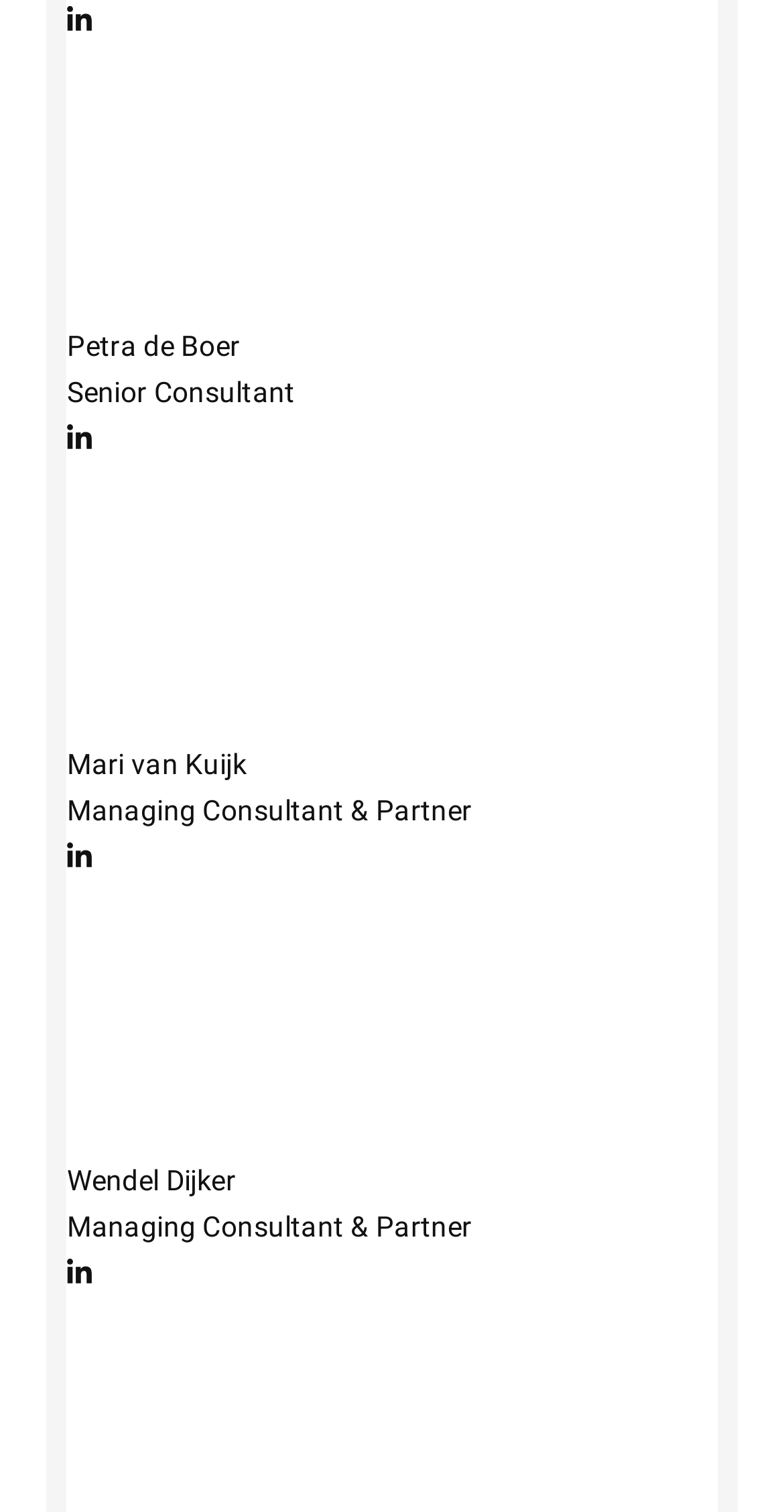Are all individuals listed as consultants?
Can you provide an in-depth and detailed response to the question?

While Petra de Boer and Wendel Dijker are listed as Senior Consultant and Managing Consultant, respectively, Mari van Kuijk is listed as Managing Consultant & Partner, and Dirk Becks does not have a title specified, so not all individuals are listed as consultants.